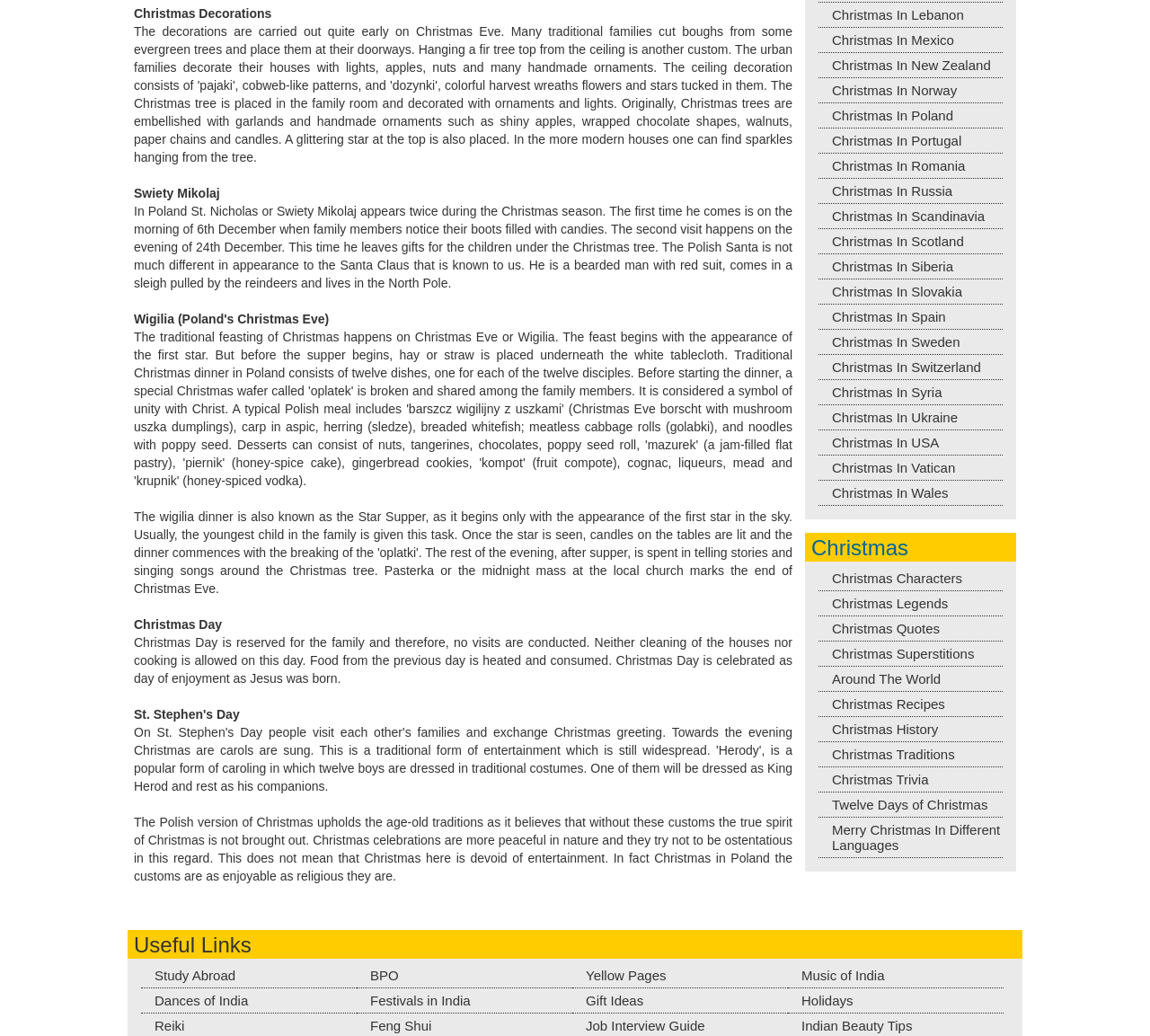Identify the bounding box coordinates for the element you need to click to achieve the following task: "Learn about Christmas Traditions". Provide the bounding box coordinates as four float numbers between 0 and 1, in the form [left, top, right, bottom].

[0.712, 0.72, 0.872, 0.735]